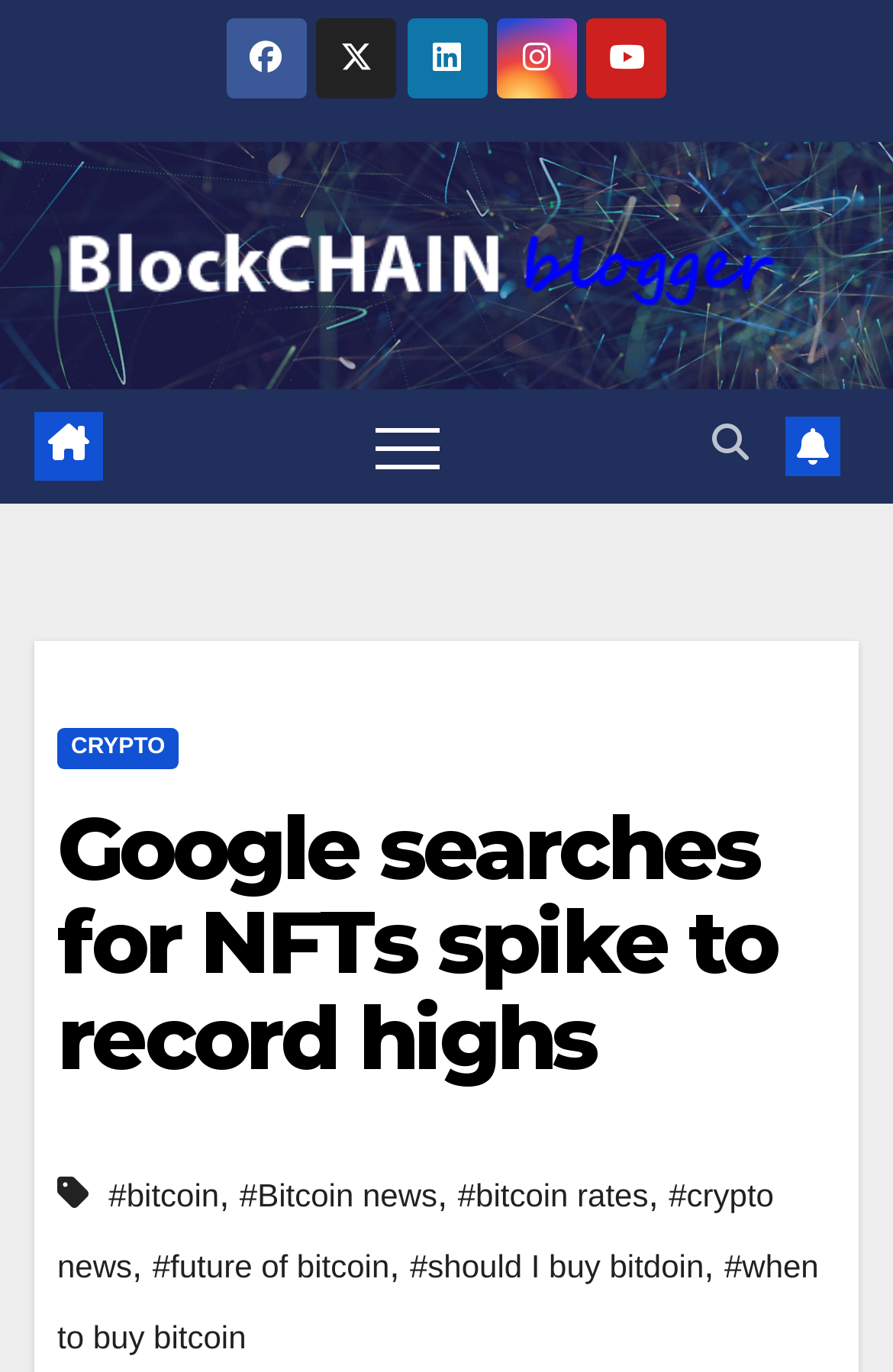Provide your answer in a single word or phrase: 
What is the purpose of the button with the symbol ''?

Has a popup menu